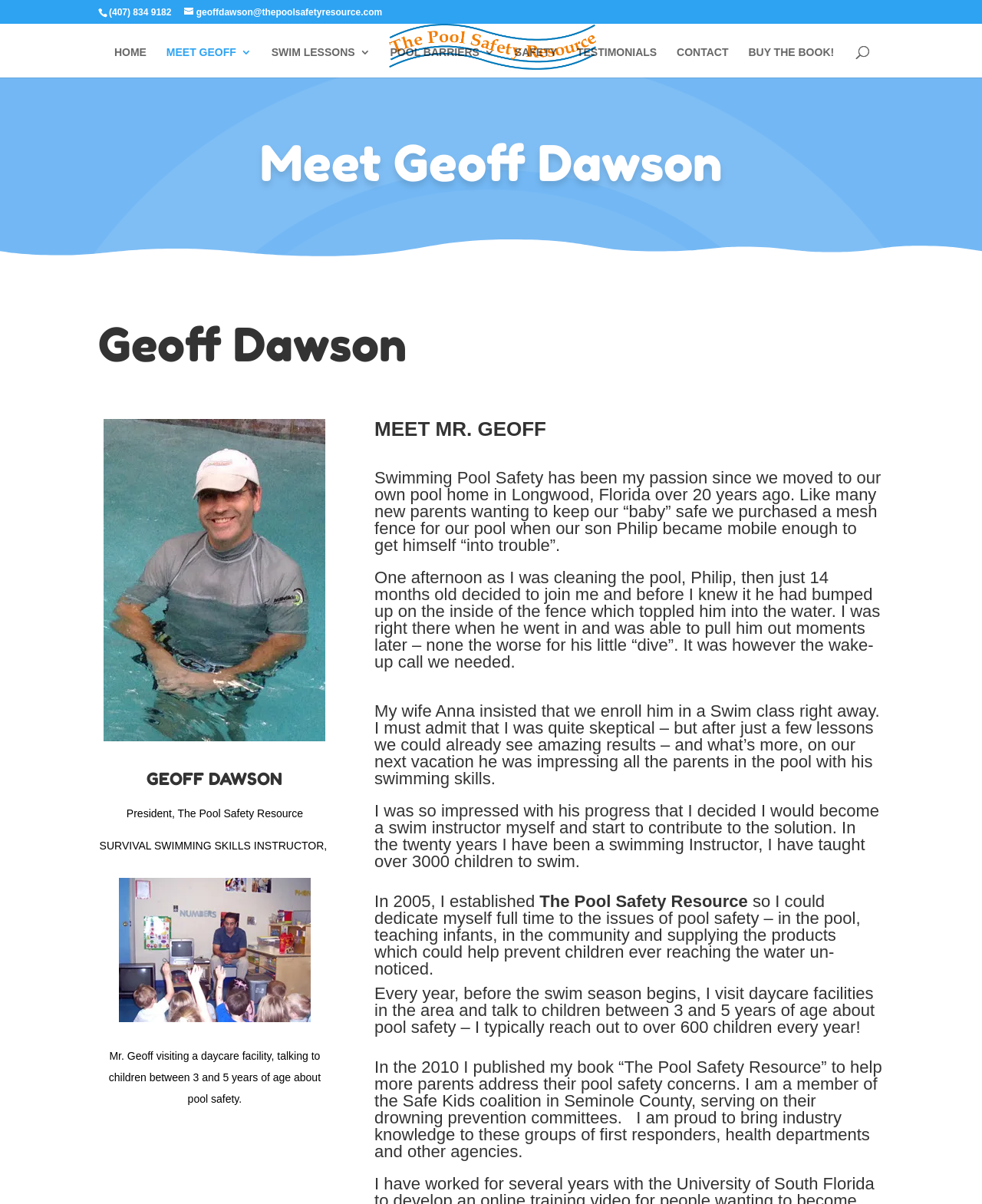What is Geoff Dawson's role in the Safe Kids coalition?
Please give a detailed and thorough answer to the question, covering all relevant points.

According to the webpage, Geoff Dawson is a member of the Safe Kids coalition in Seminole County, serving on their drowning prevention committees, bringing industry knowledge to these groups of first responders, health departments, and other agencies.